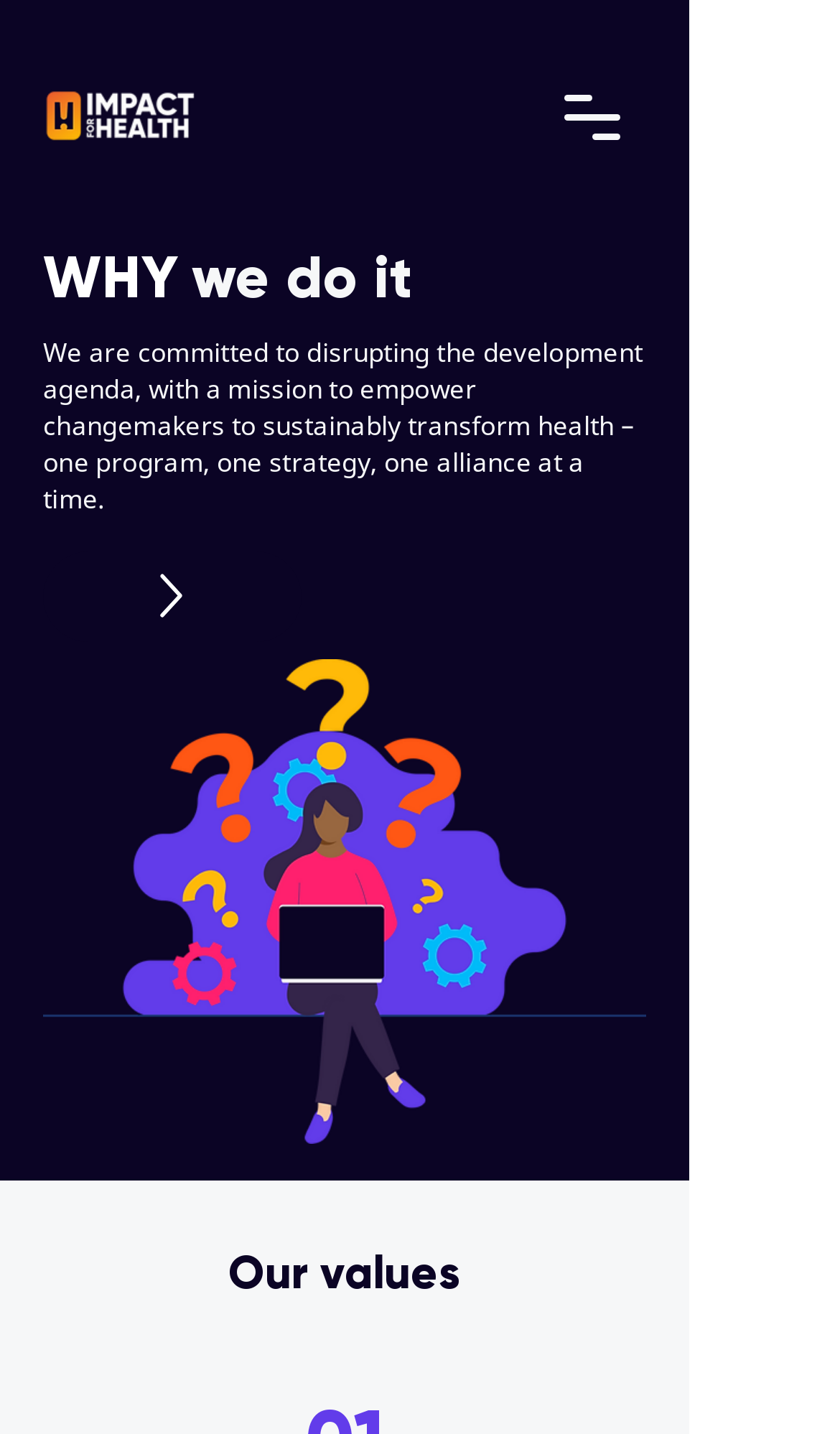Respond to the question below with a single word or phrase:
What is the purpose of the button at the top-right corner?

Open navigation menu